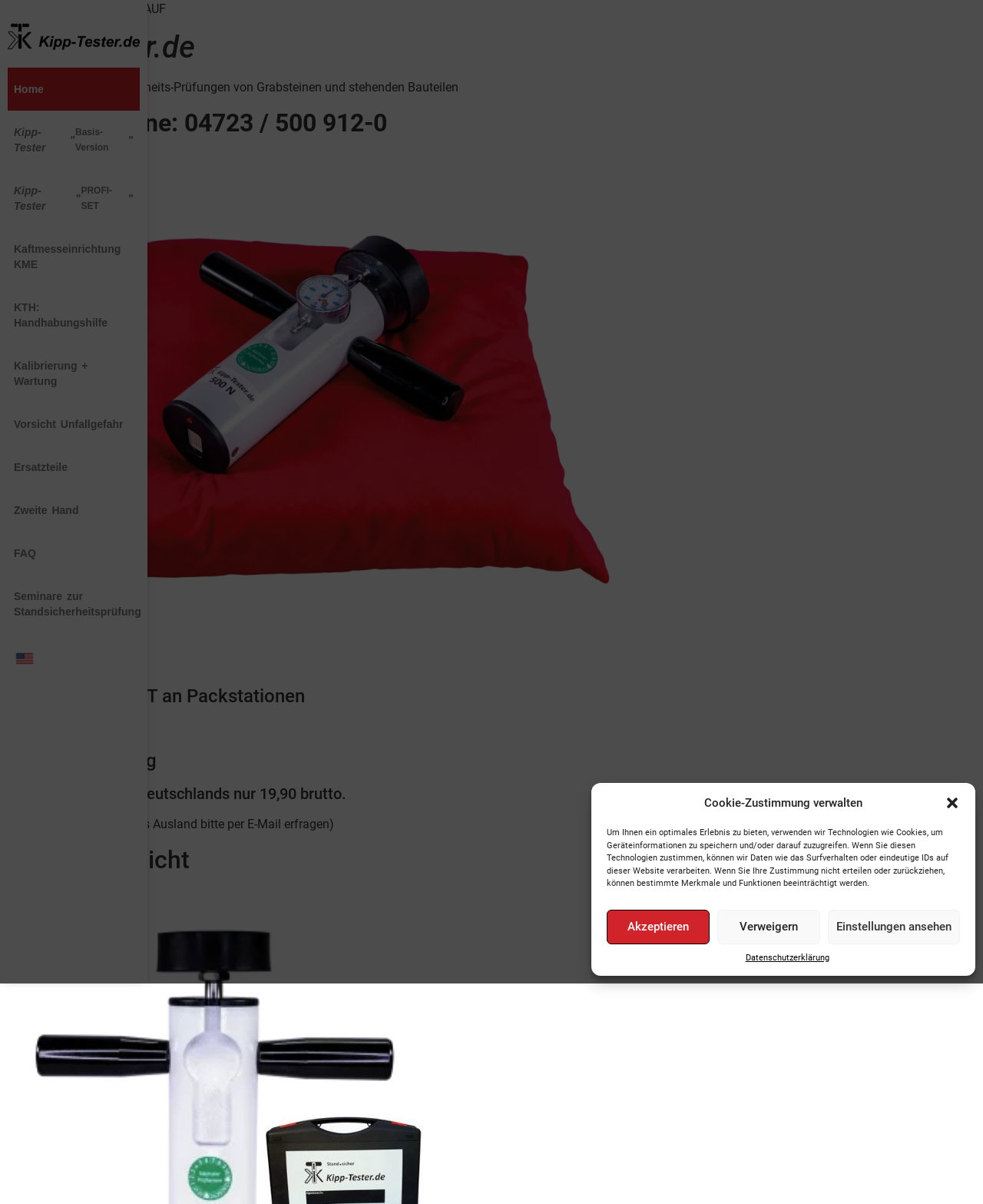Pinpoint the bounding box coordinates of the clickable area needed to execute the instruction: "View the Kipp-Tester Basis-Version page". The coordinates should be specified as four float numbers between 0 and 1, i.e., [left, top, right, bottom].

[0.008, 0.092, 0.142, 0.14]